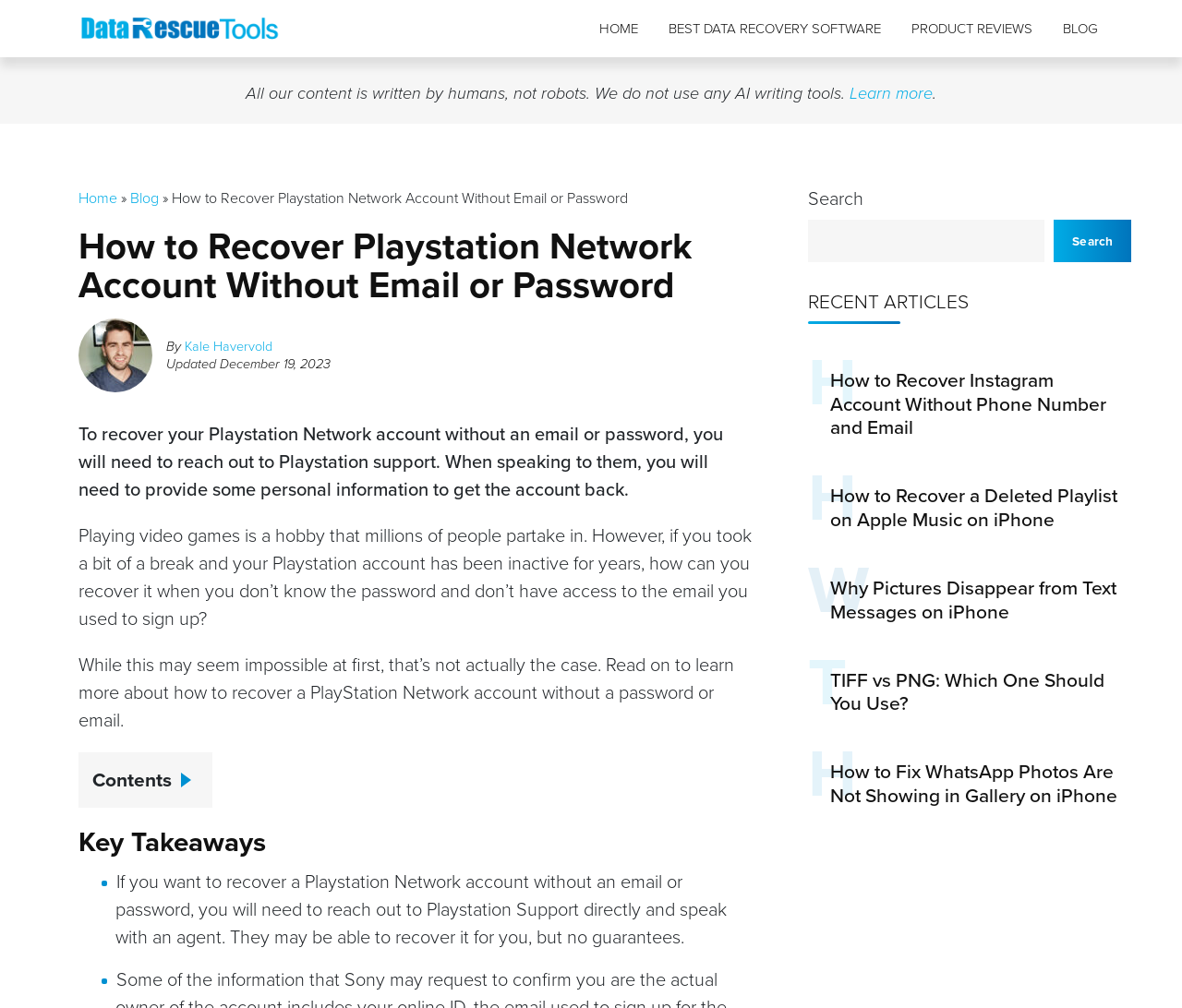Please identify the bounding box coordinates for the region that you need to click to follow this instruction: "Read the article 'How to Recover Instagram Account Without Phone Number and Email'".

[0.702, 0.365, 0.945, 0.436]